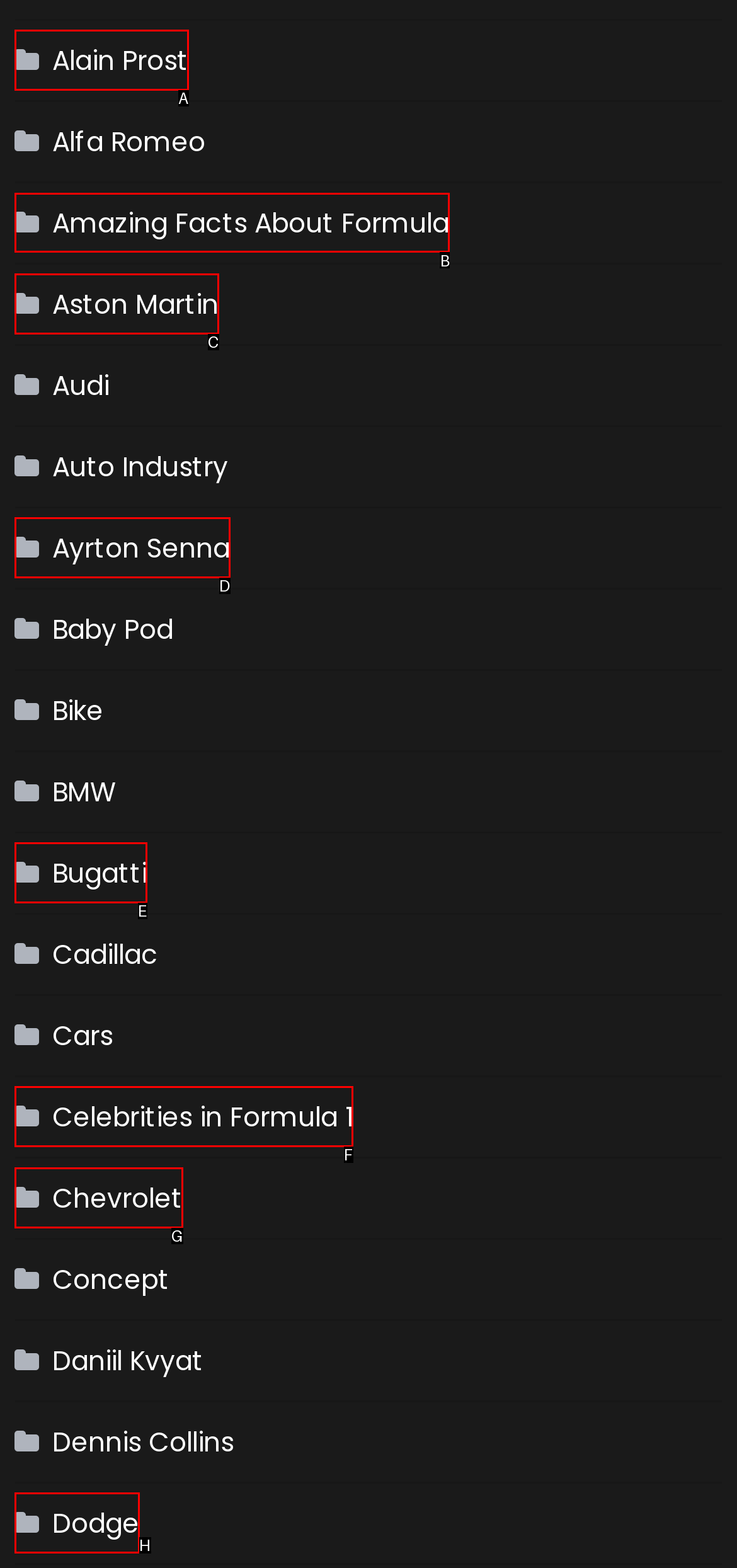What letter corresponds to the UI element to complete this task: View Amazing Facts About Formula
Answer directly with the letter.

B